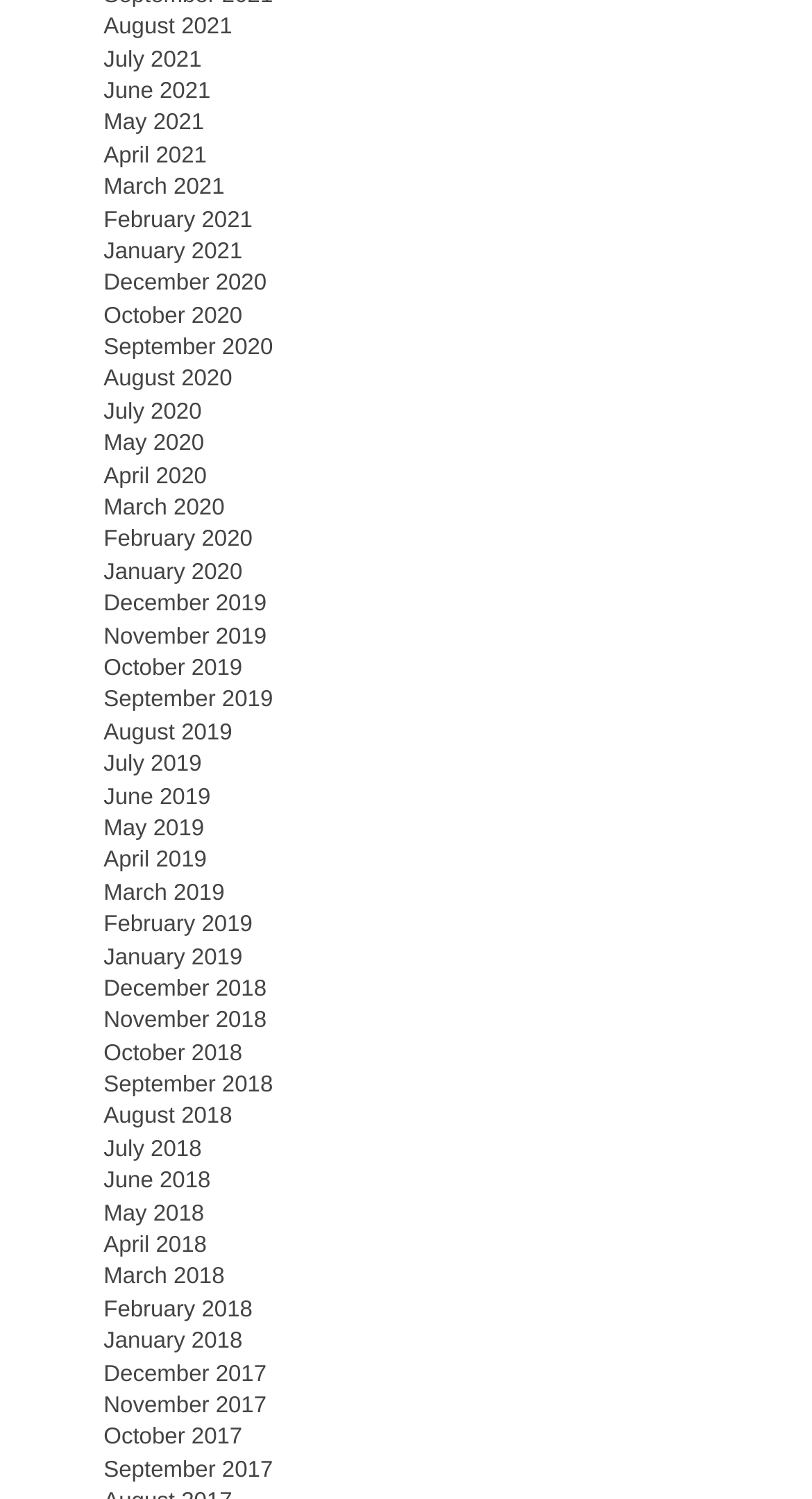Please provide a short answer using a single word or phrase for the question:
Are the links organized in chronological order?

Yes